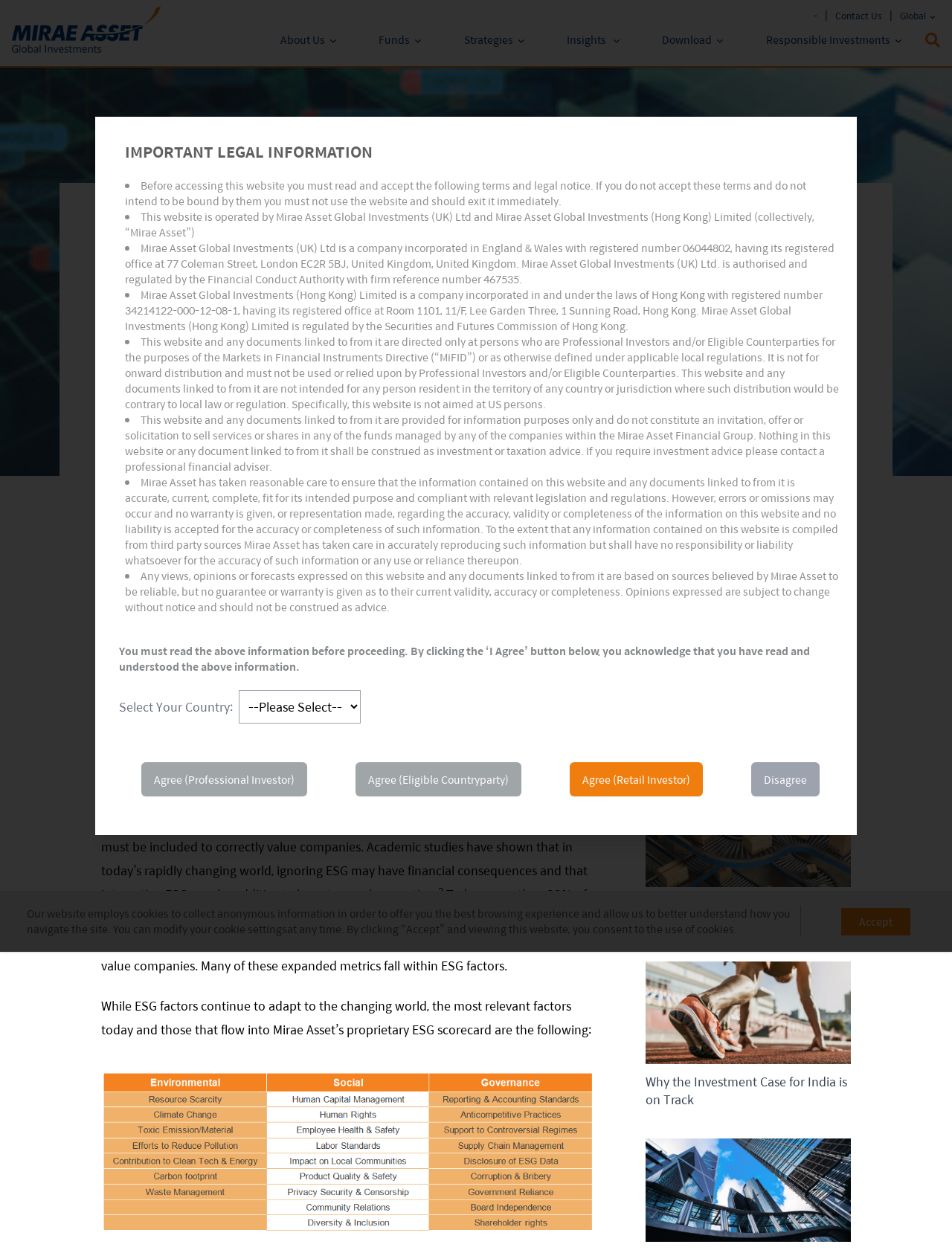Using the element description: "Facebook", determine the bounding box coordinates for the specified UI element. The coordinates should be four float numbers between 0 and 1, [left, top, right, bottom].

[0.678, 0.402, 0.703, 0.421]